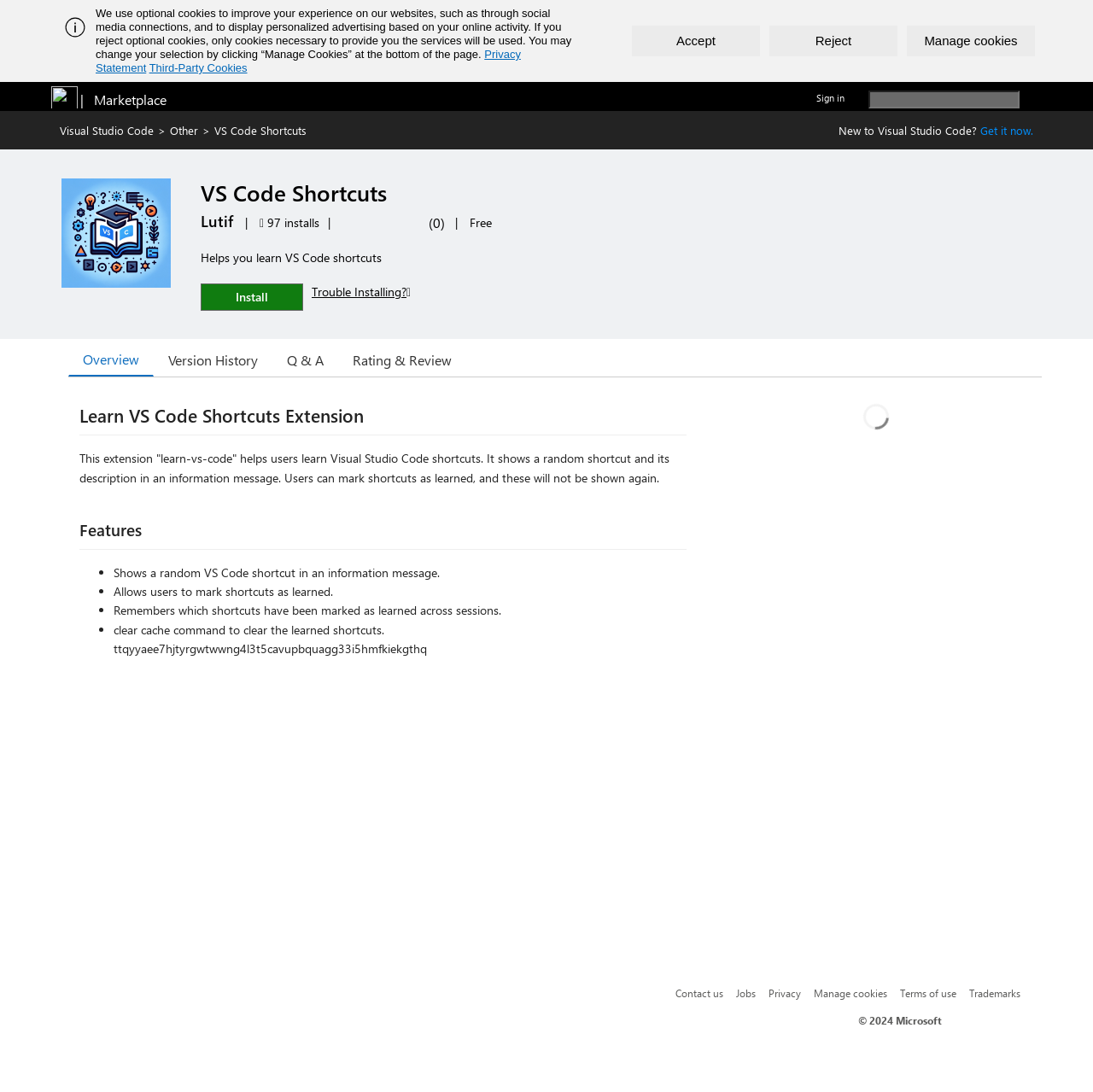Determine the bounding box coordinates of the section I need to click to execute the following instruction: "Get Visual Studio Code now". Provide the coordinates as four float numbers between 0 and 1, i.e., [left, top, right, bottom].

[0.897, 0.113, 0.945, 0.126]